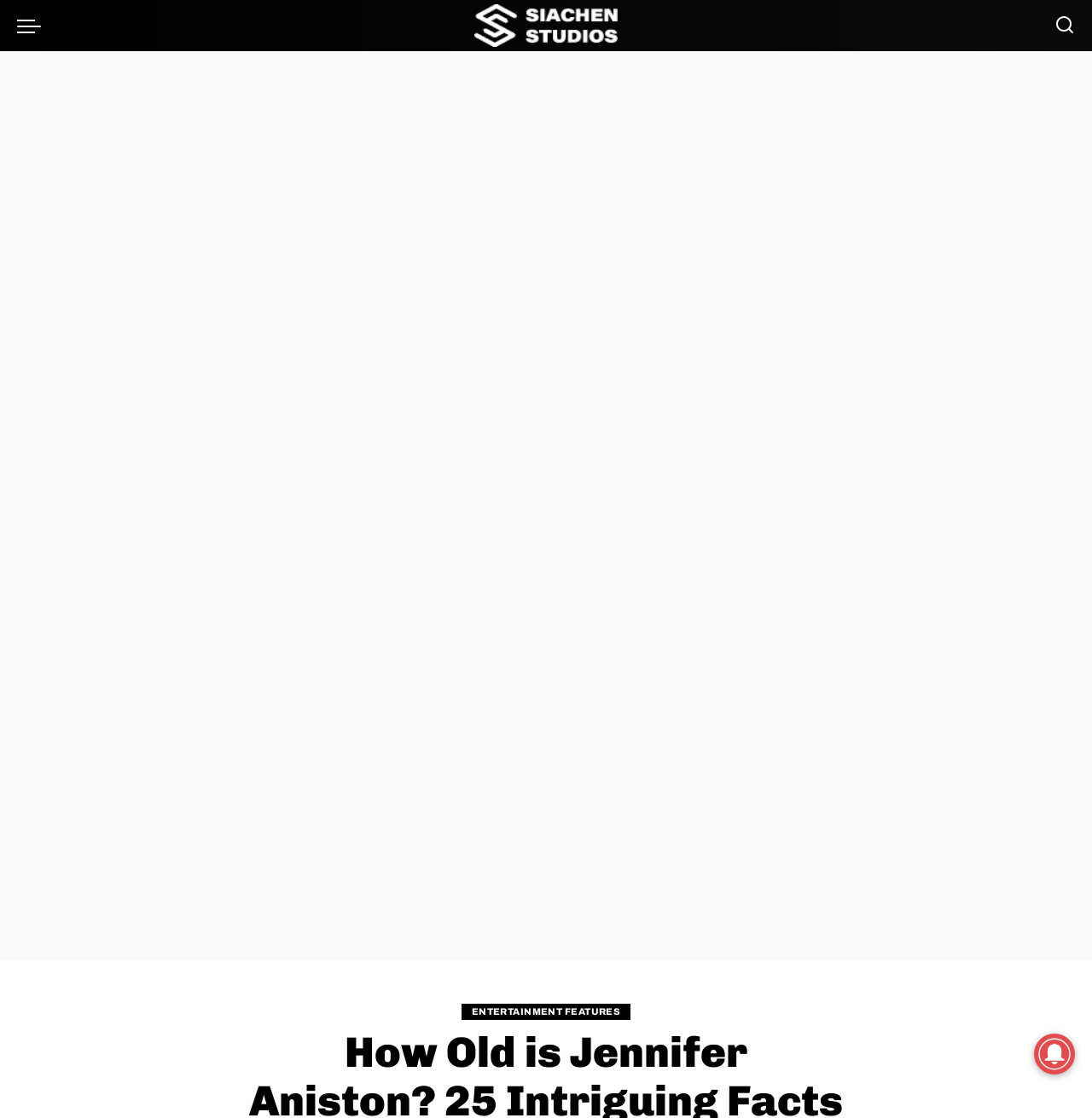Identify the title of the webpage and provide its text content.

How Old is Jennifer Aniston? 25 Intriguing Facts About Her